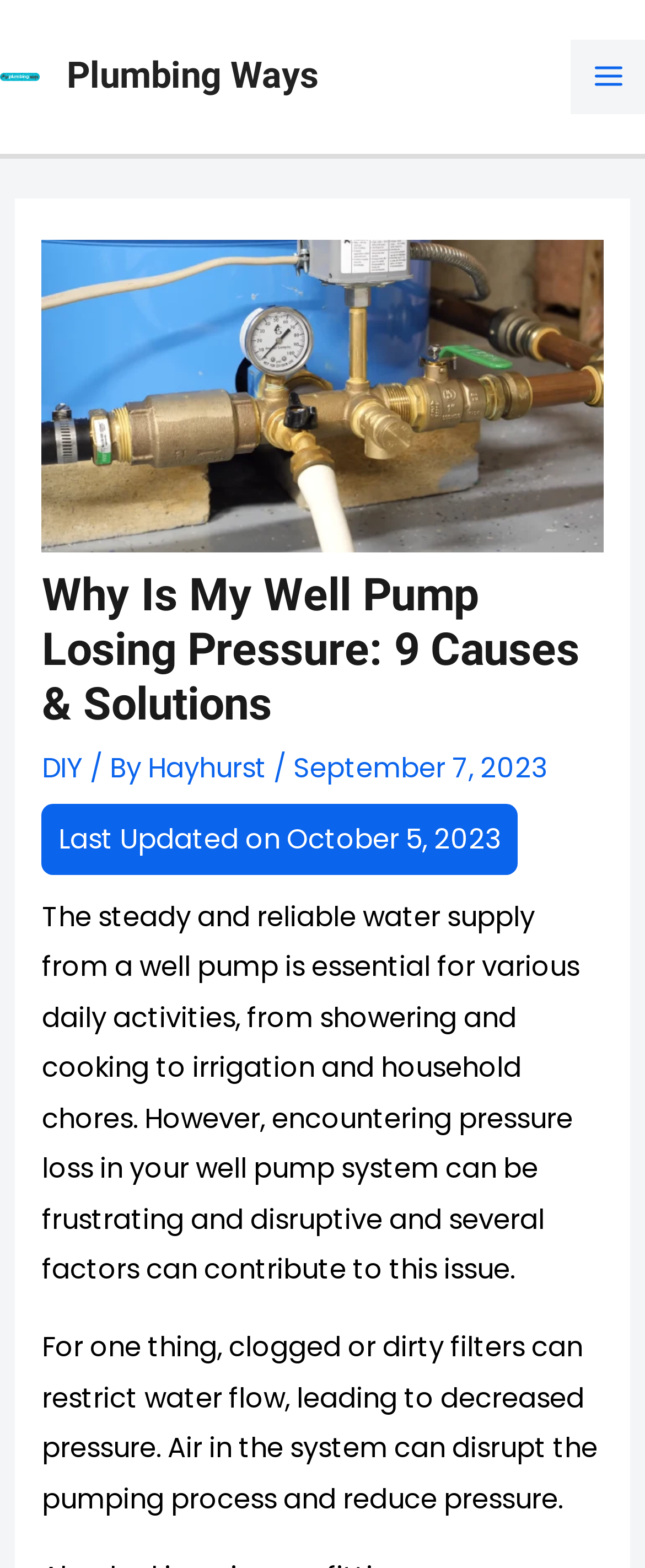Answer the following query with a single word or phrase:
What is the author of the article?

Hayhurst